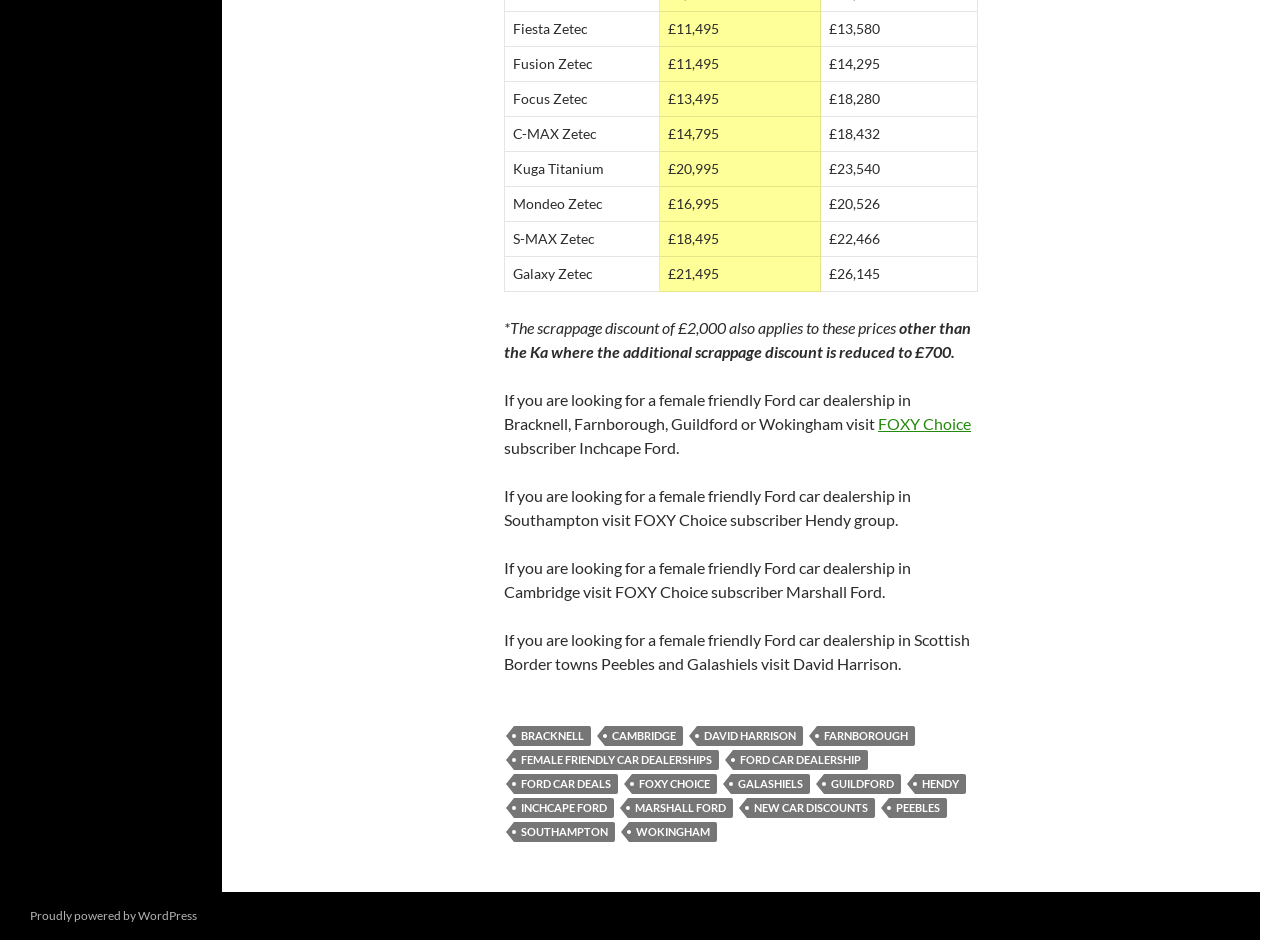Identify the bounding box coordinates of the clickable region to carry out the given instruction: "View Ford car dealership in Cambridge".

[0.473, 0.772, 0.534, 0.794]